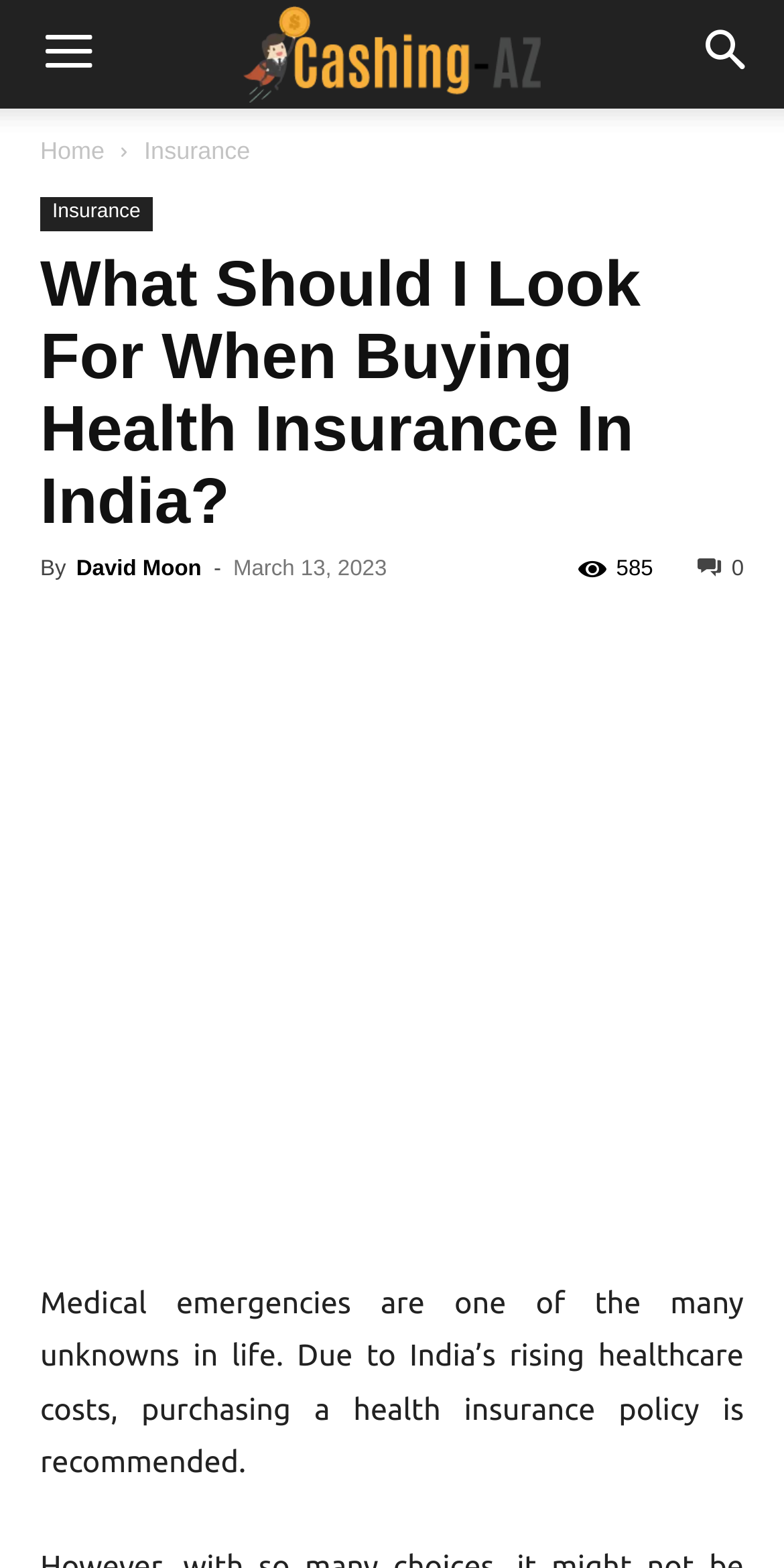Identify the bounding box of the UI element described as follows: "David Moon". Provide the coordinates as four float numbers in the range of 0 to 1 [left, top, right, bottom].

[0.097, 0.509, 0.257, 0.525]